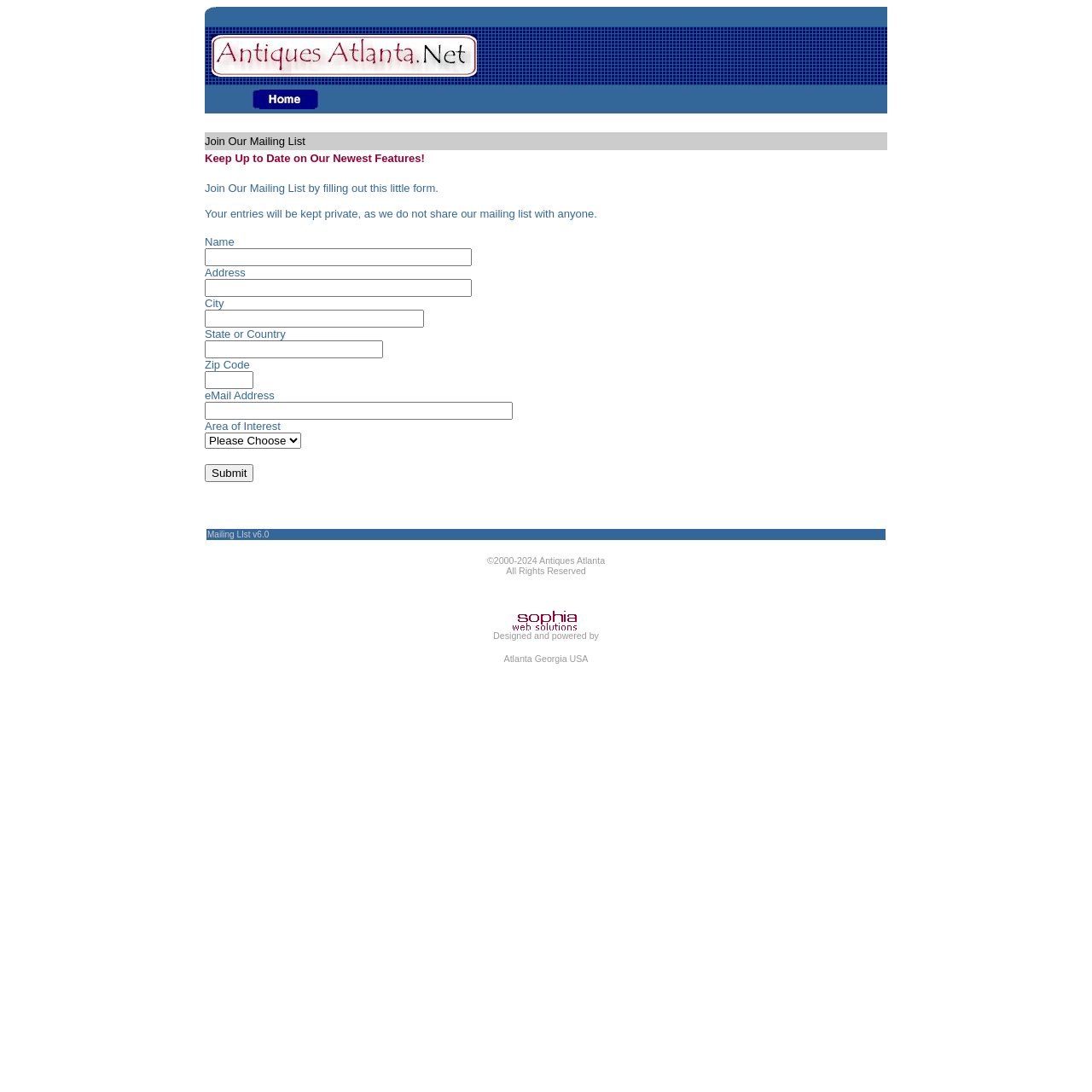Given the element description, predict the bounding box coordinates in the format (top-left x, top-left y, bottom-right x, bottom-right y), using floating point numbers between 0 and 1: December 25, 2023January 5, 2024

None